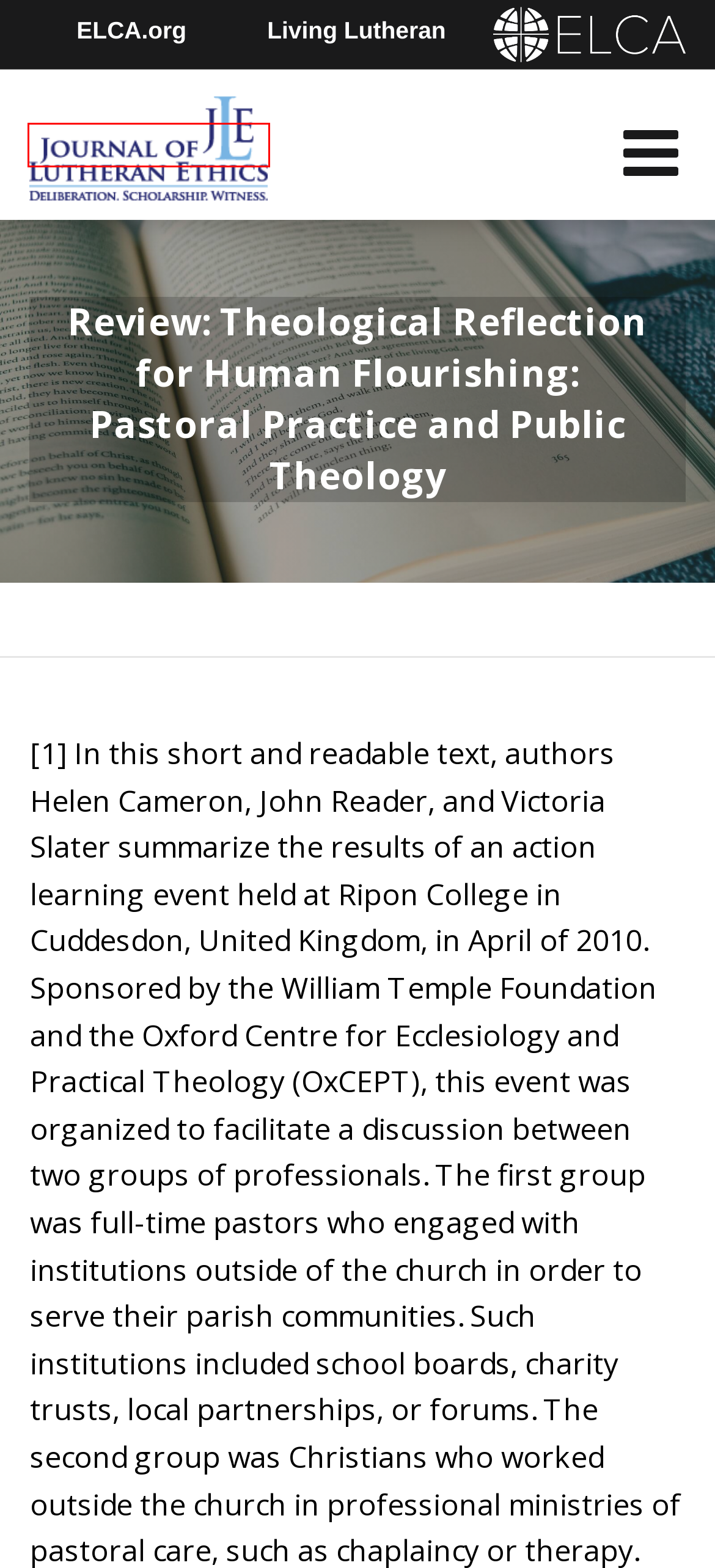You have a screenshot of a webpage with a red rectangle bounding box around an element. Identify the best matching webpage description for the new page that appears after clicking the element in the bounding box. The descriptions are:
A. Journal of Lutheran Ethics
B. Book Reviews Archives - Journal of Lutheran Ethics
C. Sign into ELCA
D. Editors and Advisory Board - Journal of Lutheran Ethics
E. Authors - Journal of Lutheran Ethics
F. Submit an Article - Journal of Lutheran Ethics
G. Journal Issues - Journal of Lutheran Ethics
H. ShieldSquare Block

A